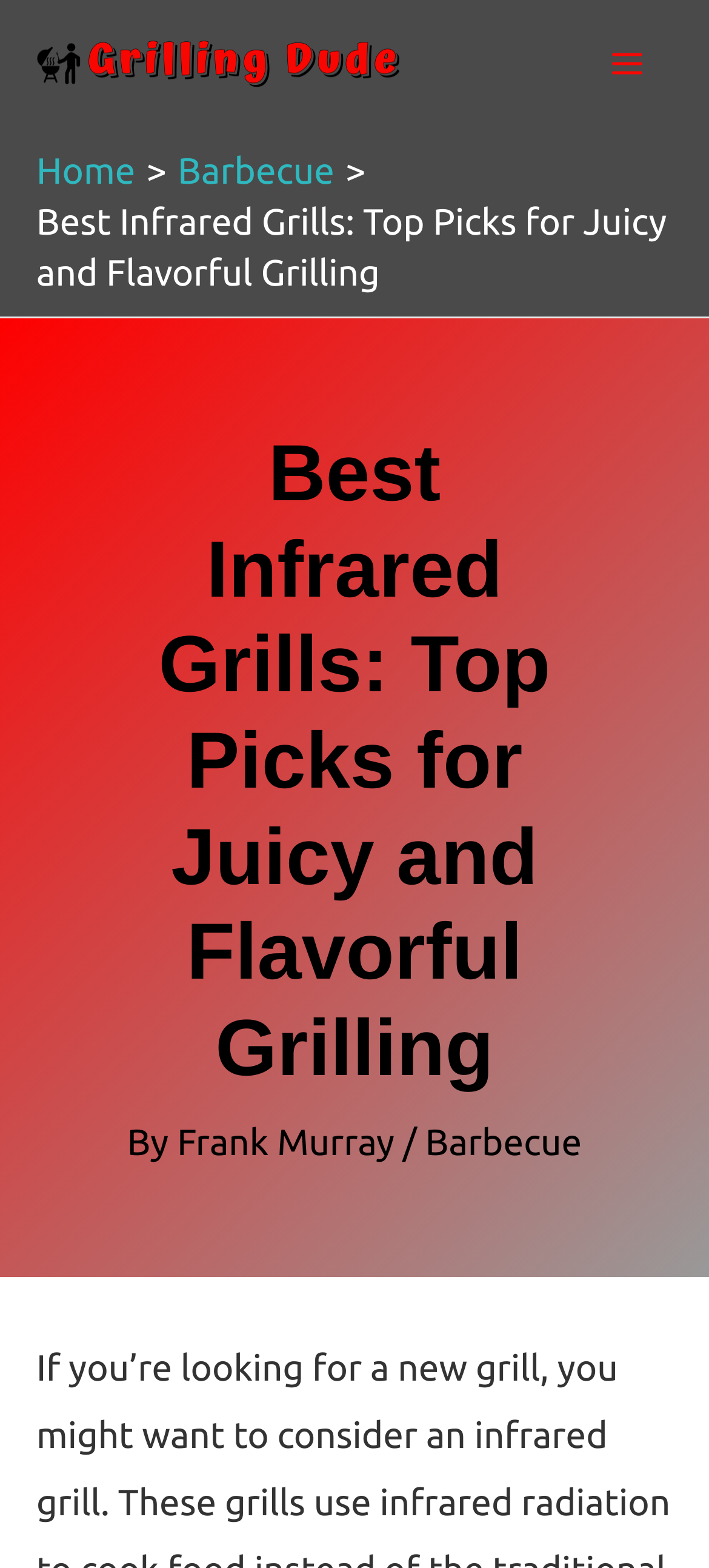Who is the author of the article?
Please answer the question with a detailed and comprehensive explanation.

I found the author's name by looking at the text below the main heading, which says 'By Frank Murray / Barbecue'. This indicates that Frank Murray is the author of the article.